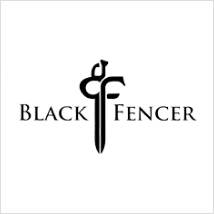What type of martial arts does Black Fencer cater to?
Analyze the screenshot and provide a detailed answer to the question.

Black Fencer is a brand that provides equipment for historical European martial arts (HEMA) practitioners, which means they cater to a specific type of martial arts that originated in Europe and has a historical background.